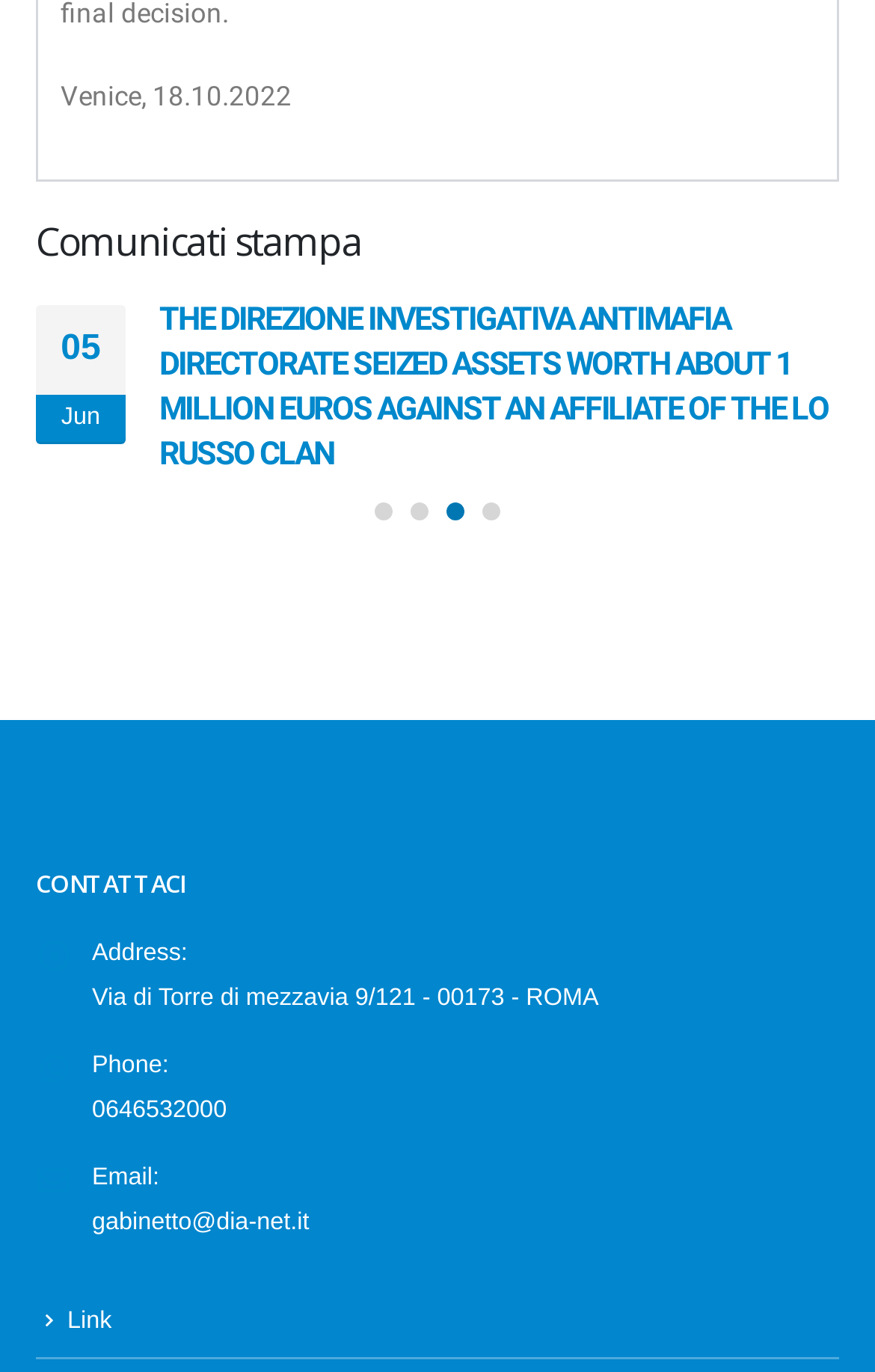What is the month mentioned at the bottom?
Give a one-word or short-phrase answer derived from the screenshot.

May